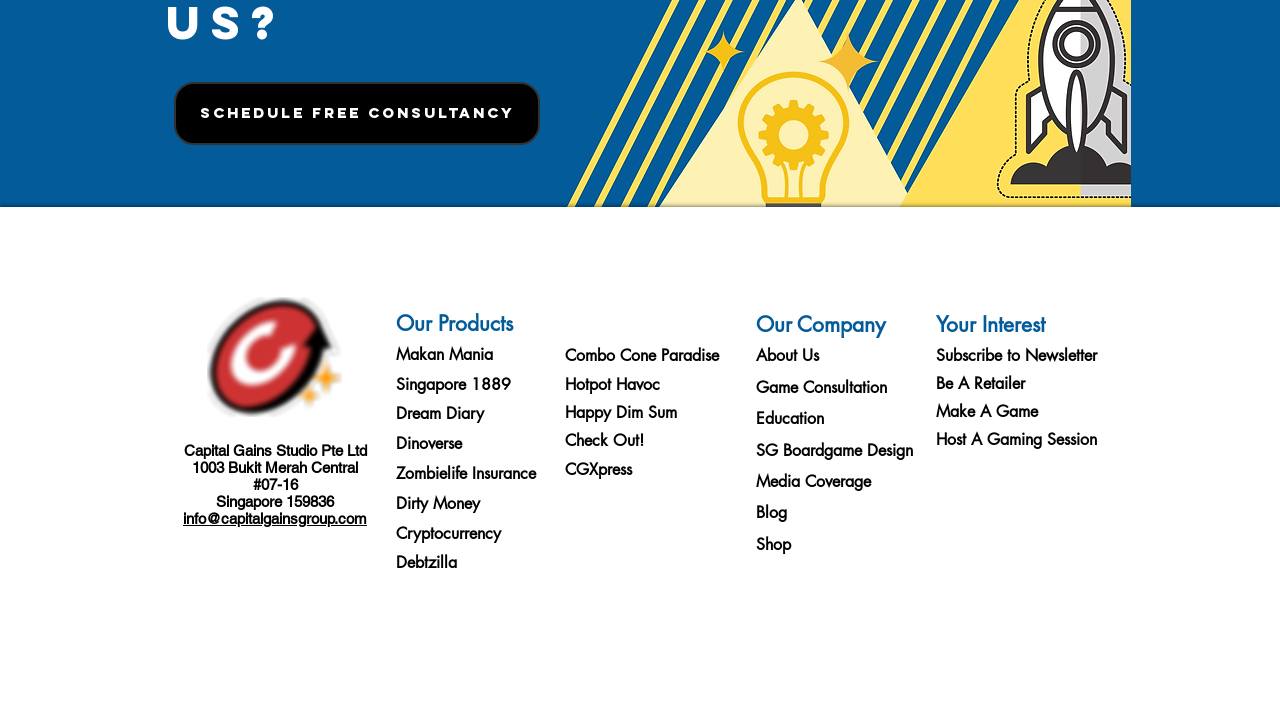Use the information in the screenshot to answer the question comprehensively: What is the company name?

I found the company name 'Capital Gains Studio Pte Ltd' in the StaticText element with bounding box coordinates [0.143, 0.616, 0.286, 0.639].